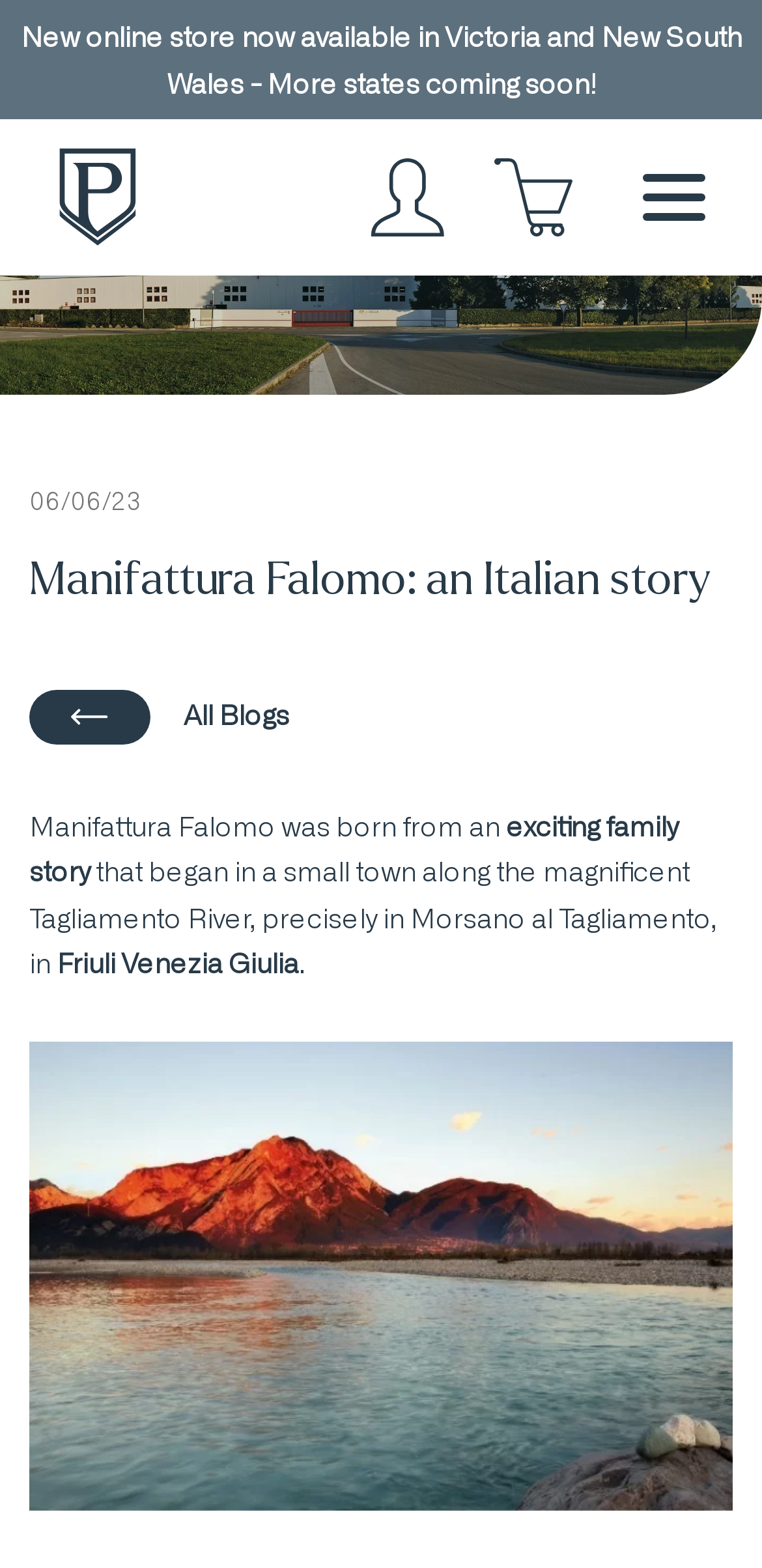Identify the bounding box coordinates for the region to click in order to carry out this instruction: "Call 1800 648 648". Provide the coordinates using four float numbers between 0 and 1, formatted as [left, top, right, bottom].

[0.338, 0.525, 0.928, 0.561]